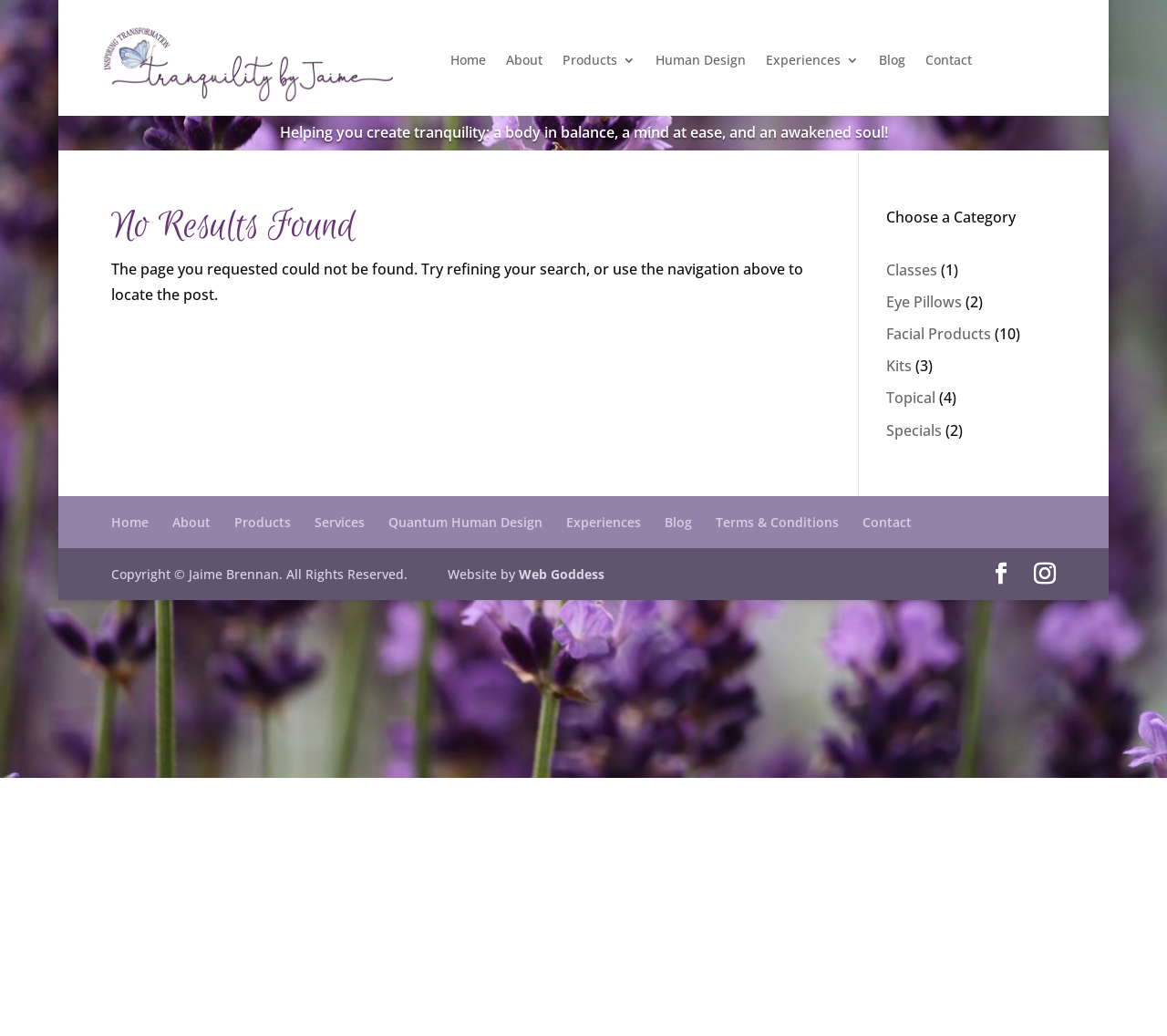Please determine the bounding box coordinates for the element with the description: "Terms & Conditions".

[0.613, 0.495, 0.718, 0.512]